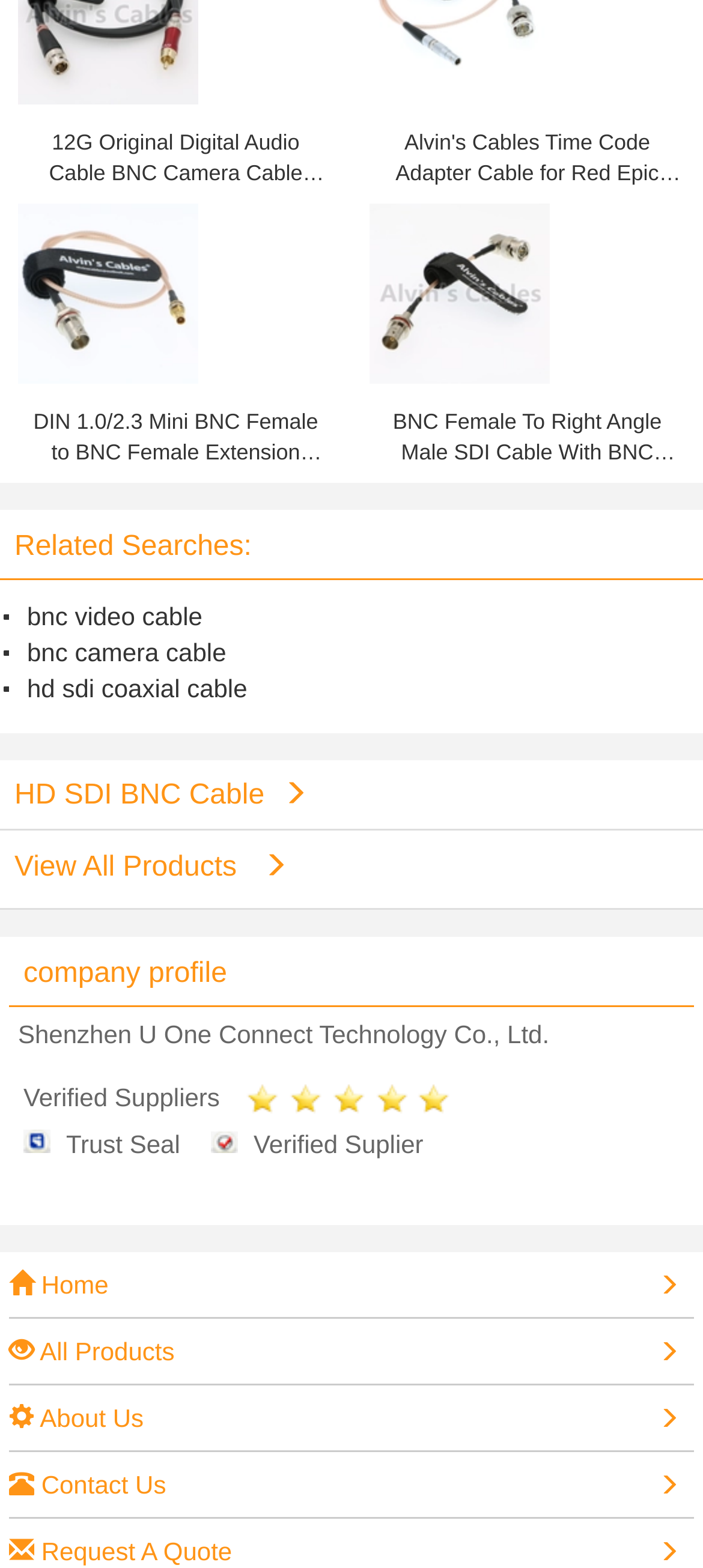Locate the bounding box coordinates of the element that needs to be clicked to carry out the instruction: "Check the Daily Newsletter checkbox". The coordinates should be given as four float numbers ranging from 0 to 1, i.e., [left, top, right, bottom].

None